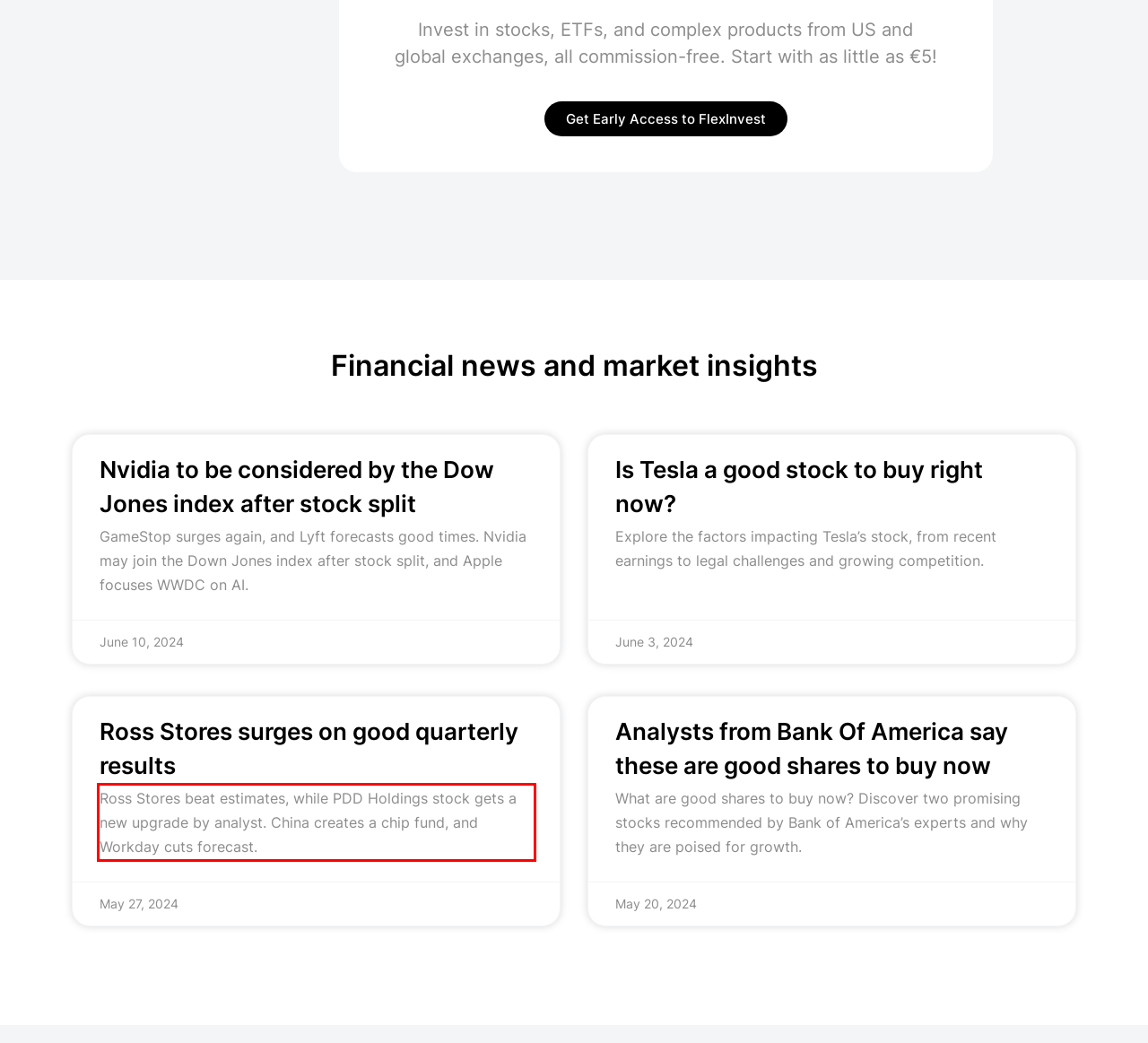You are provided with a screenshot of a webpage containing a red bounding box. Please extract the text enclosed by this red bounding box.

Ross Stores beat estimates, while PDD Holdings stock gets a new upgrade by analyst. China creates a chip fund, and Workday cuts forecast.